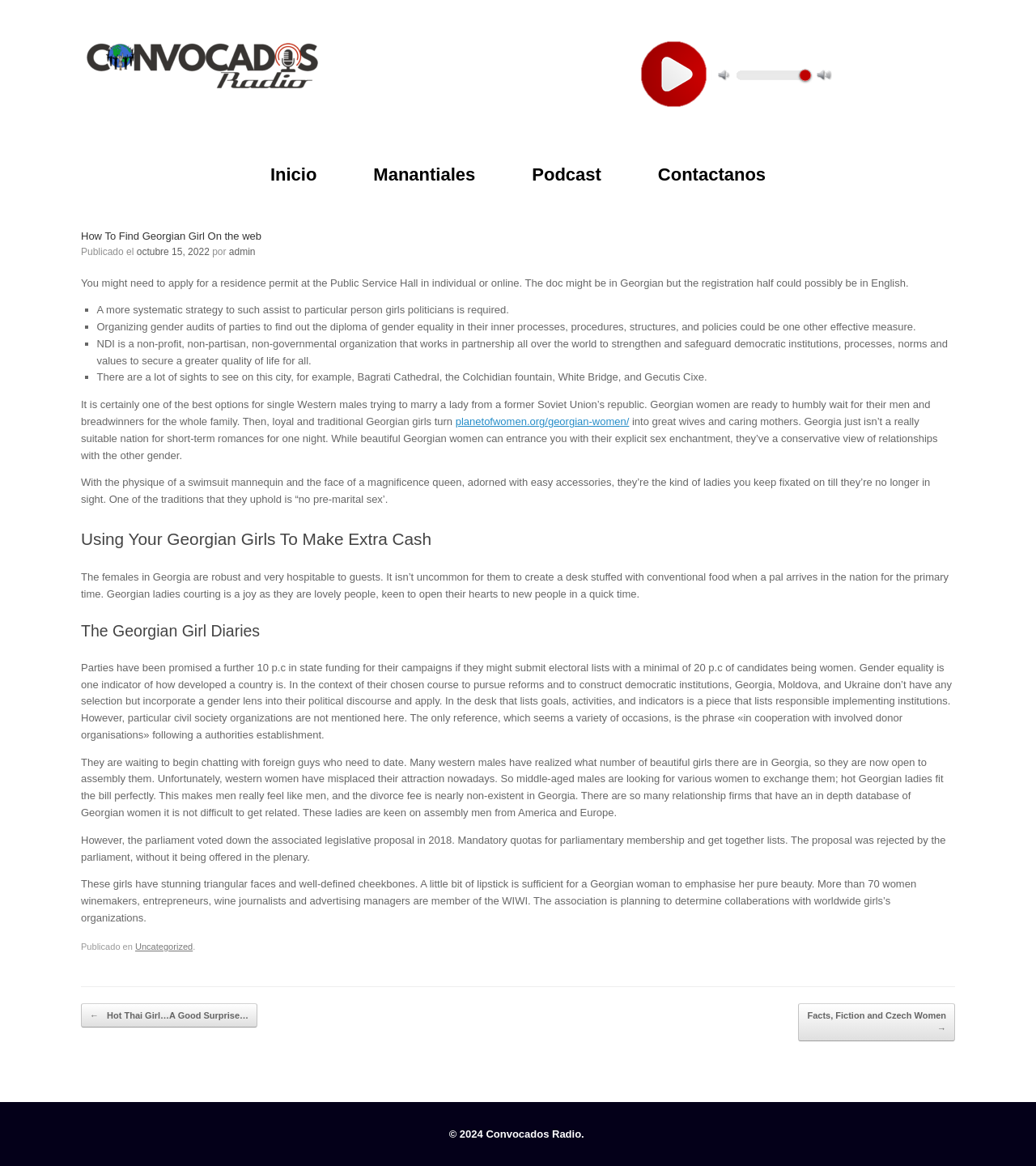Provide the bounding box coordinates of the section that needs to be clicked to accomplish the following instruction: "Click on the 'Inicio' link."

[0.233, 0.128, 0.333, 0.172]